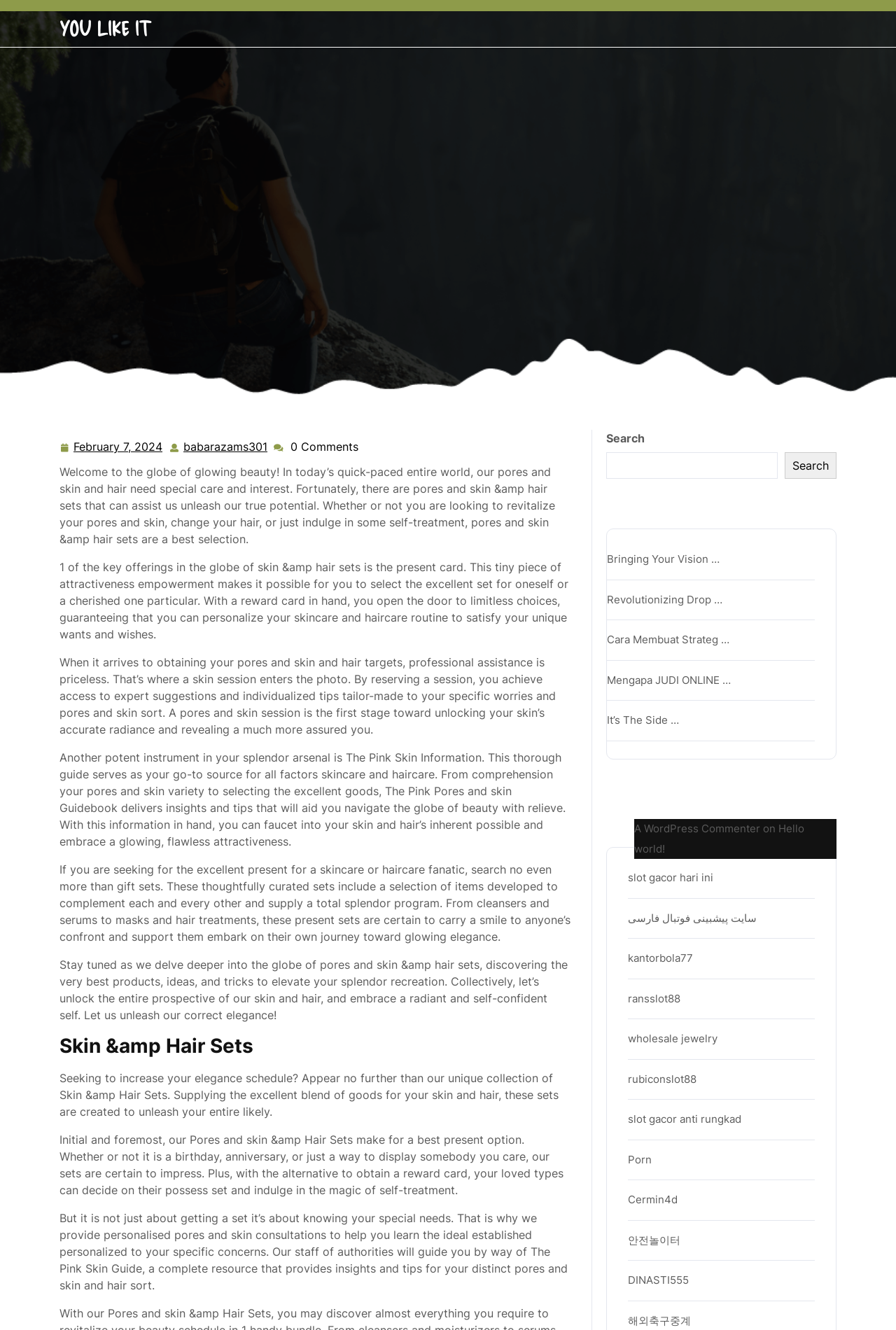Can you identify the bounding box coordinates of the clickable region needed to carry out this instruction: 'Search for something'? The coordinates should be four float numbers within the range of 0 to 1, stated as [left, top, right, bottom].

[0.677, 0.34, 0.868, 0.36]